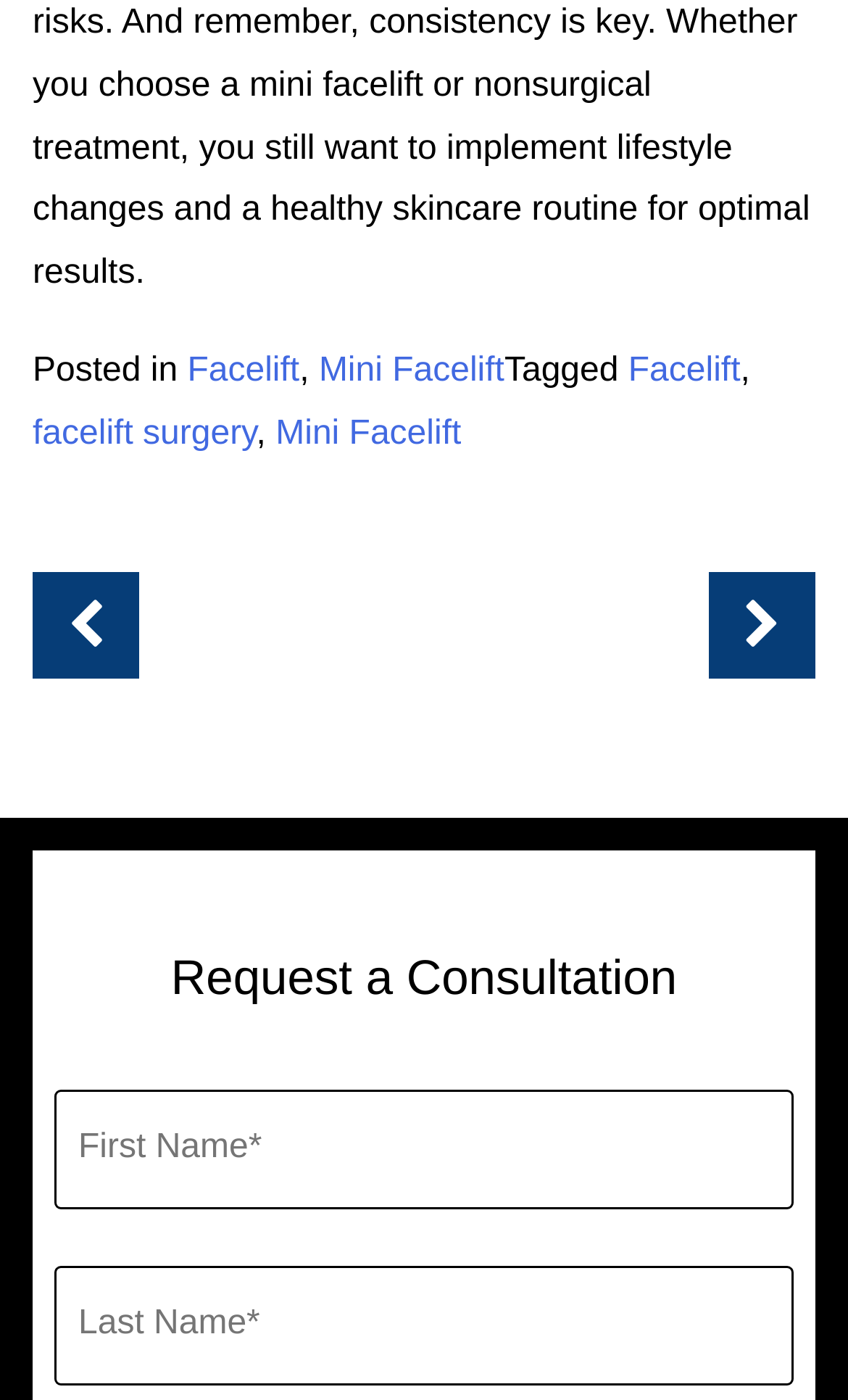Identify the bounding box coordinates of the region that needs to be clicked to carry out this instruction: "Click on the 'Facelift' link". Provide these coordinates as four float numbers ranging from 0 to 1, i.e., [left, top, right, bottom].

[0.221, 0.252, 0.353, 0.278]